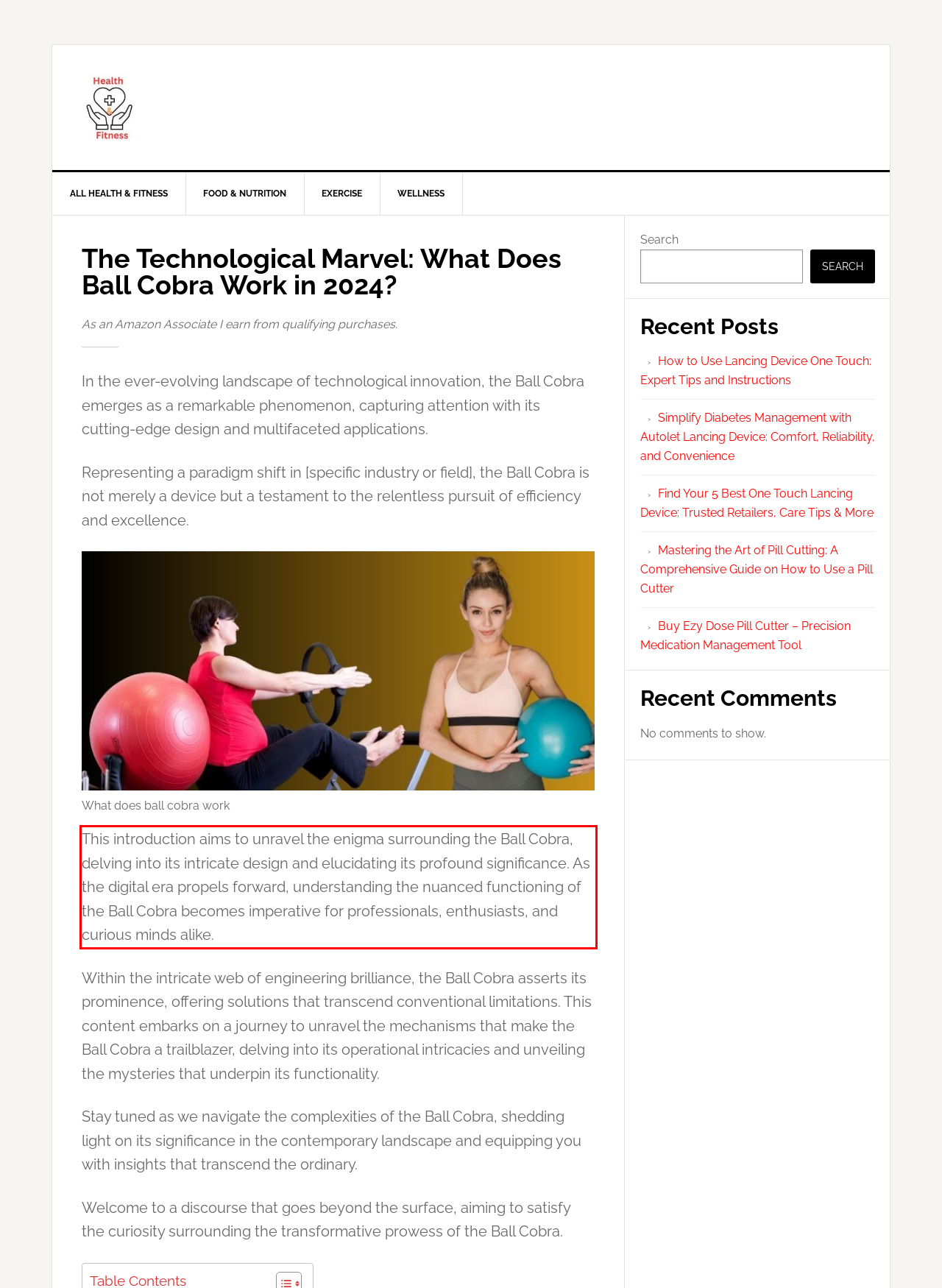You are provided with a webpage screenshot that includes a red rectangle bounding box. Extract the text content from within the bounding box using OCR.

This introduction aims to unravel the enigma surrounding the Ball Cobra, delving into its intricate design and elucidating its profound significance. As the digital era propels forward, understanding the nuanced functioning of the Ball Cobra becomes imperative for professionals, enthusiasts, and curious minds alike.